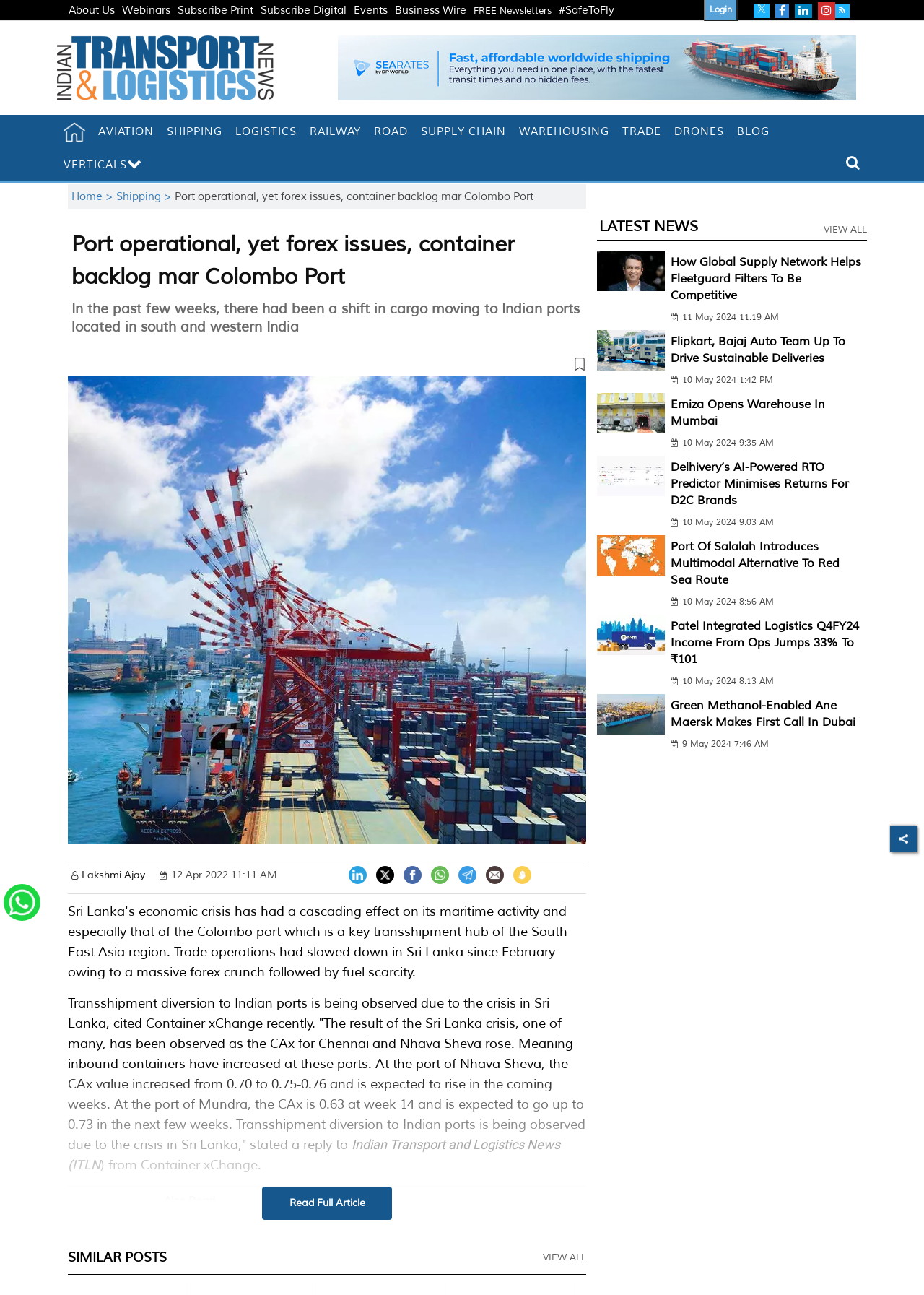Find the bounding box coordinates of the element you need to click on to perform this action: 'Click on the 'Shipping' link'. The coordinates should be represented by four float values between 0 and 1, in the format [left, top, right, bottom].

[0.173, 0.09, 0.248, 0.114]